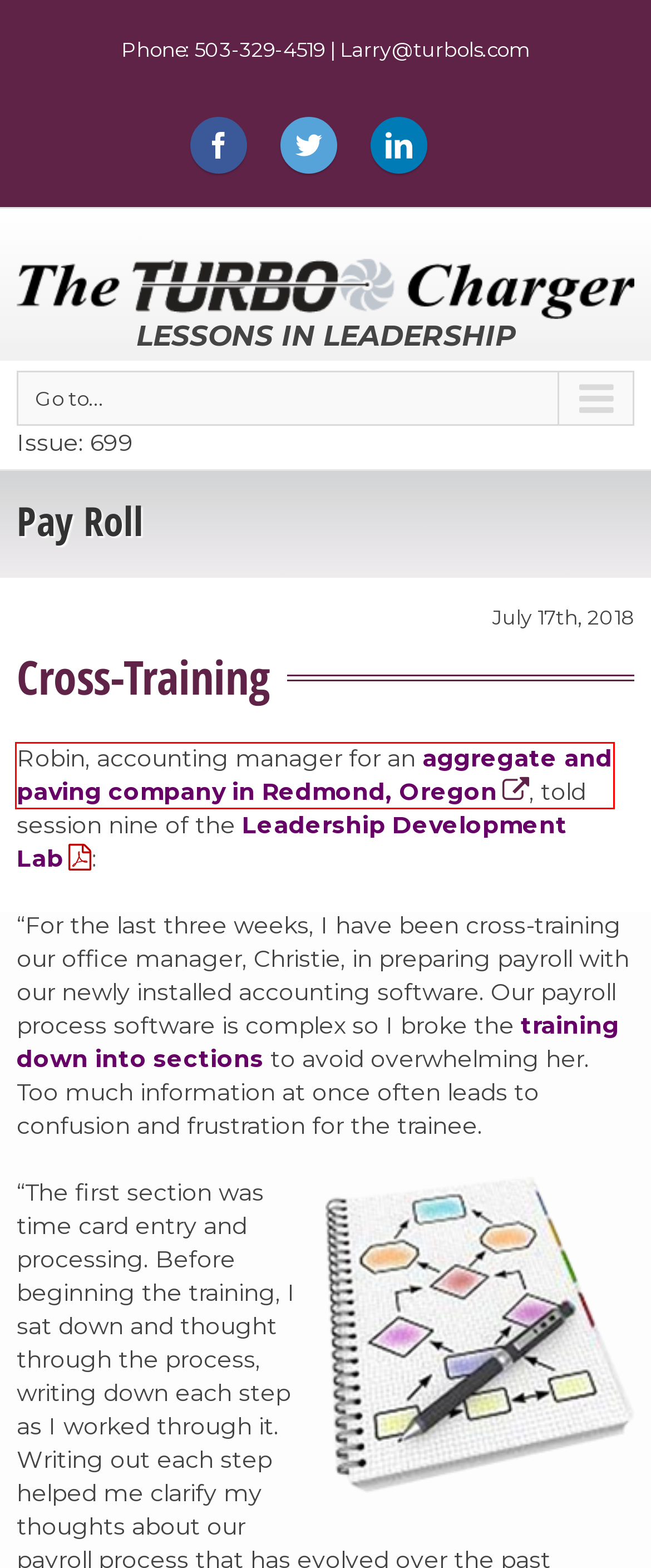You are provided with a screenshot of a webpage highlighting a UI element with a red bounding box. Choose the most suitable webpage description that matches the new page after clicking the element in the bounding box. Here are the candidates:
A. Turbo Leadership Systems Blog   –  How to Continually Improve
B. VK | 登录
C. Turbo Leadership Systems
D. High Desert Aggregate & Paving, Inc | Bend, Redmond, Central Oregon
E. The Turbo Charging Process | Turbo Leadership Systems
F. Turbo Leadership Systems Blog
G. Turbo Leadership Systems Blog   –  New Purchase Order System
H. Turbo Leadership Systems Blog   –  Customers Win with Process Improvement

D